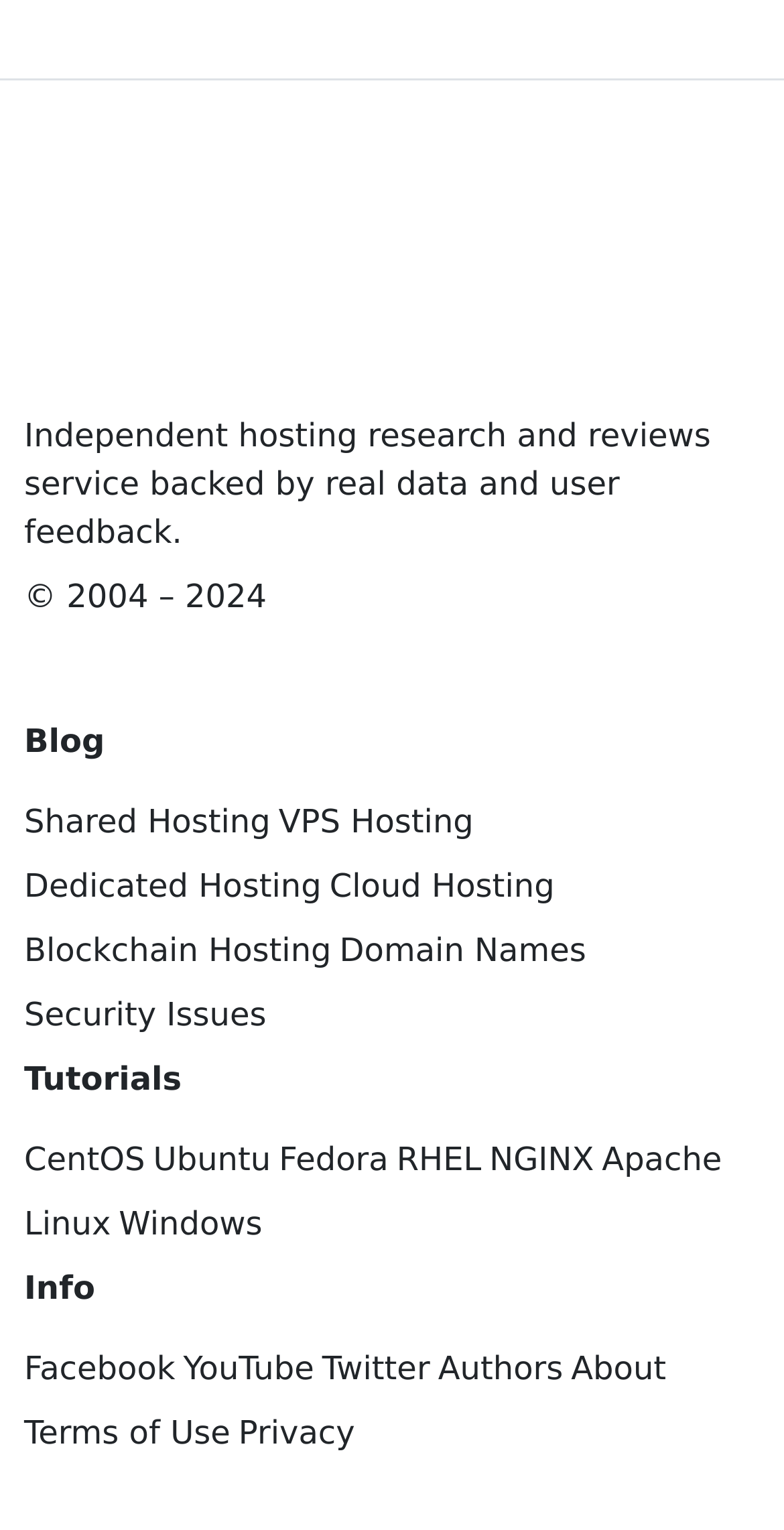Please reply to the following question with a single word or a short phrase:
What type of hosting services are offered?

Shared, VPS, Dedicated, Cloud, Blockchain